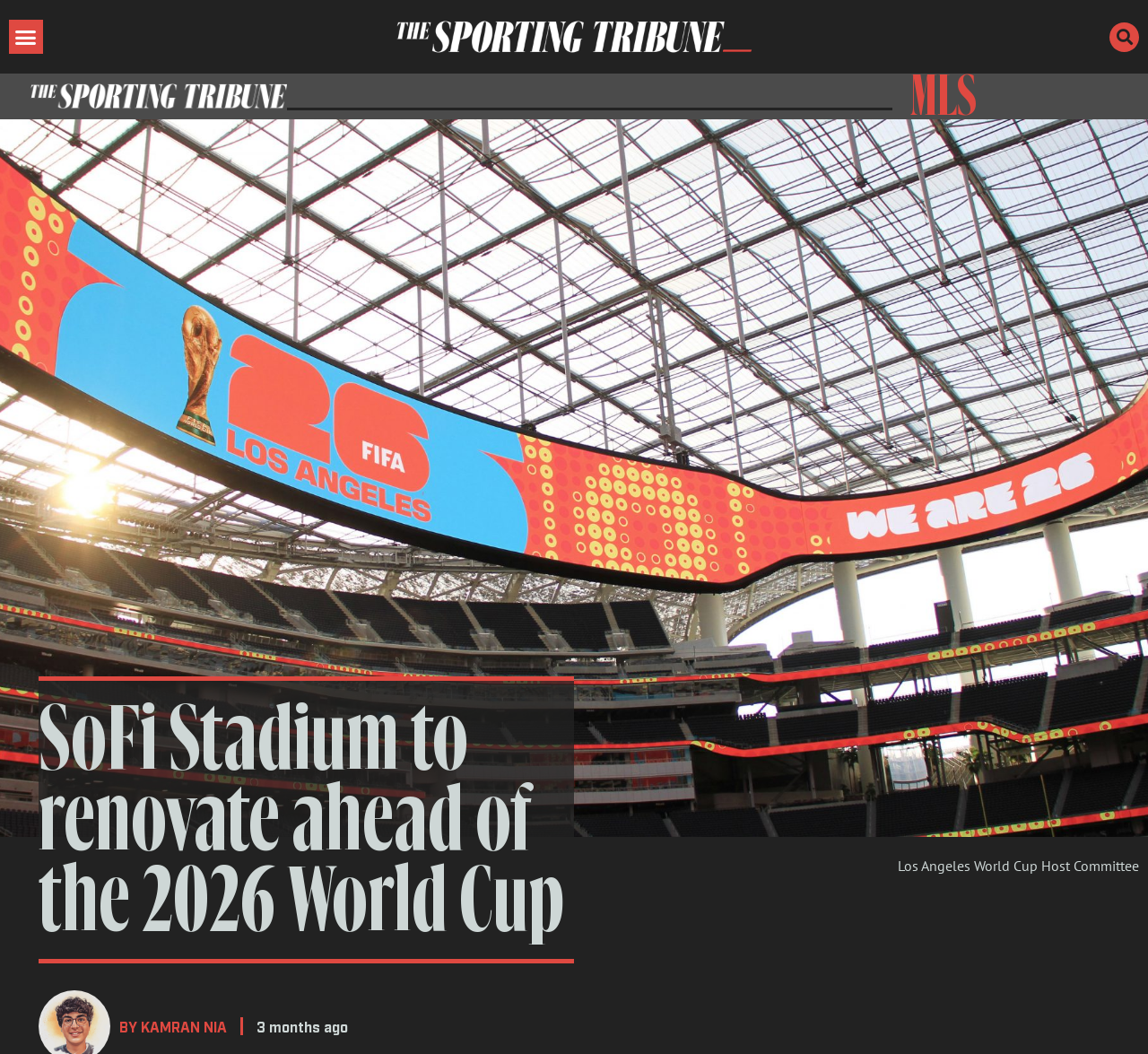Give the bounding box coordinates for this UI element: "By Kamran Nia". The coordinates should be four float numbers between 0 and 1, arranged as [left, top, right, bottom].

[0.104, 0.965, 0.197, 0.982]